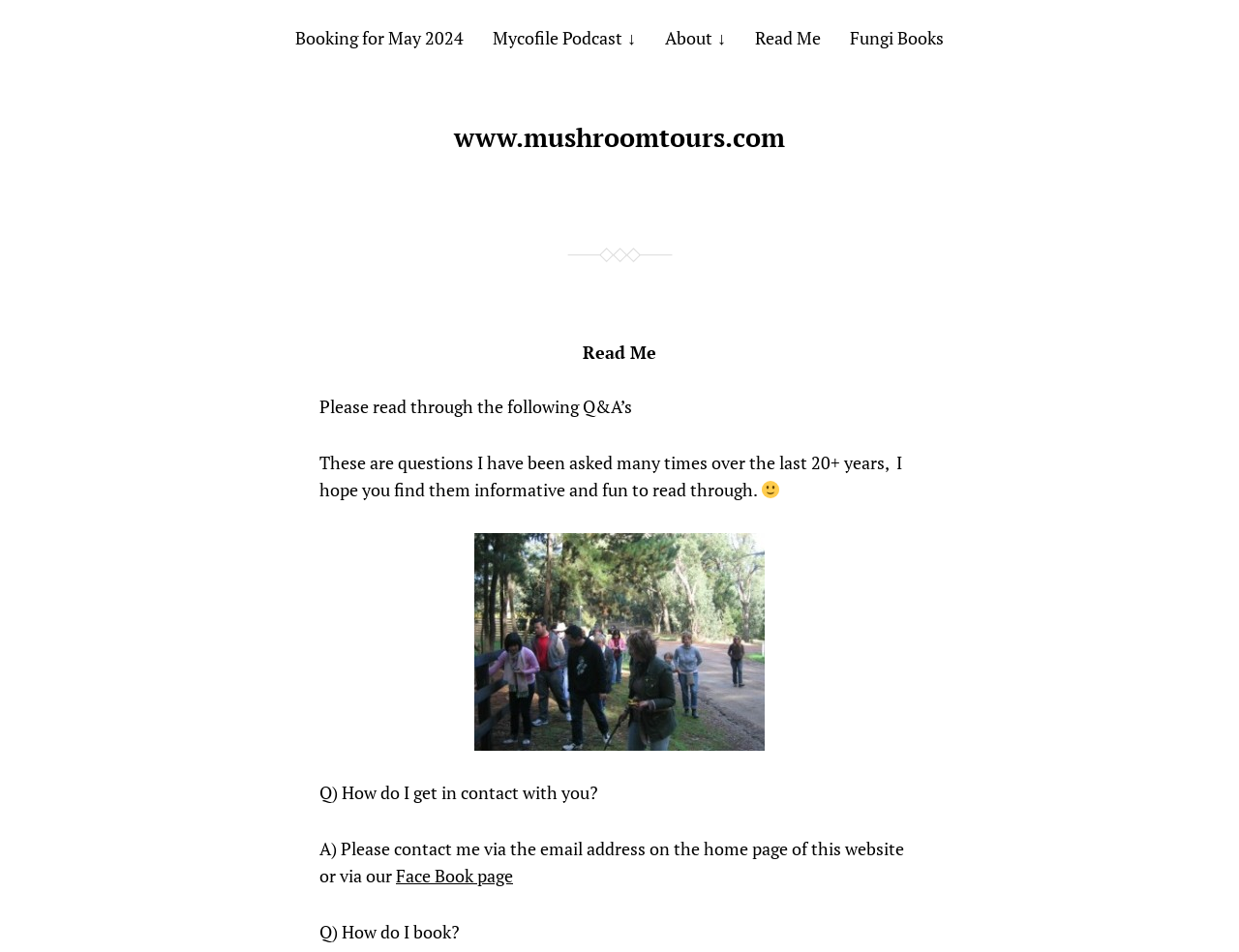Identify the bounding box coordinates of the specific part of the webpage to click to complete this instruction: "Click on Booking for May 2024".

[0.238, 0.027, 0.374, 0.052]